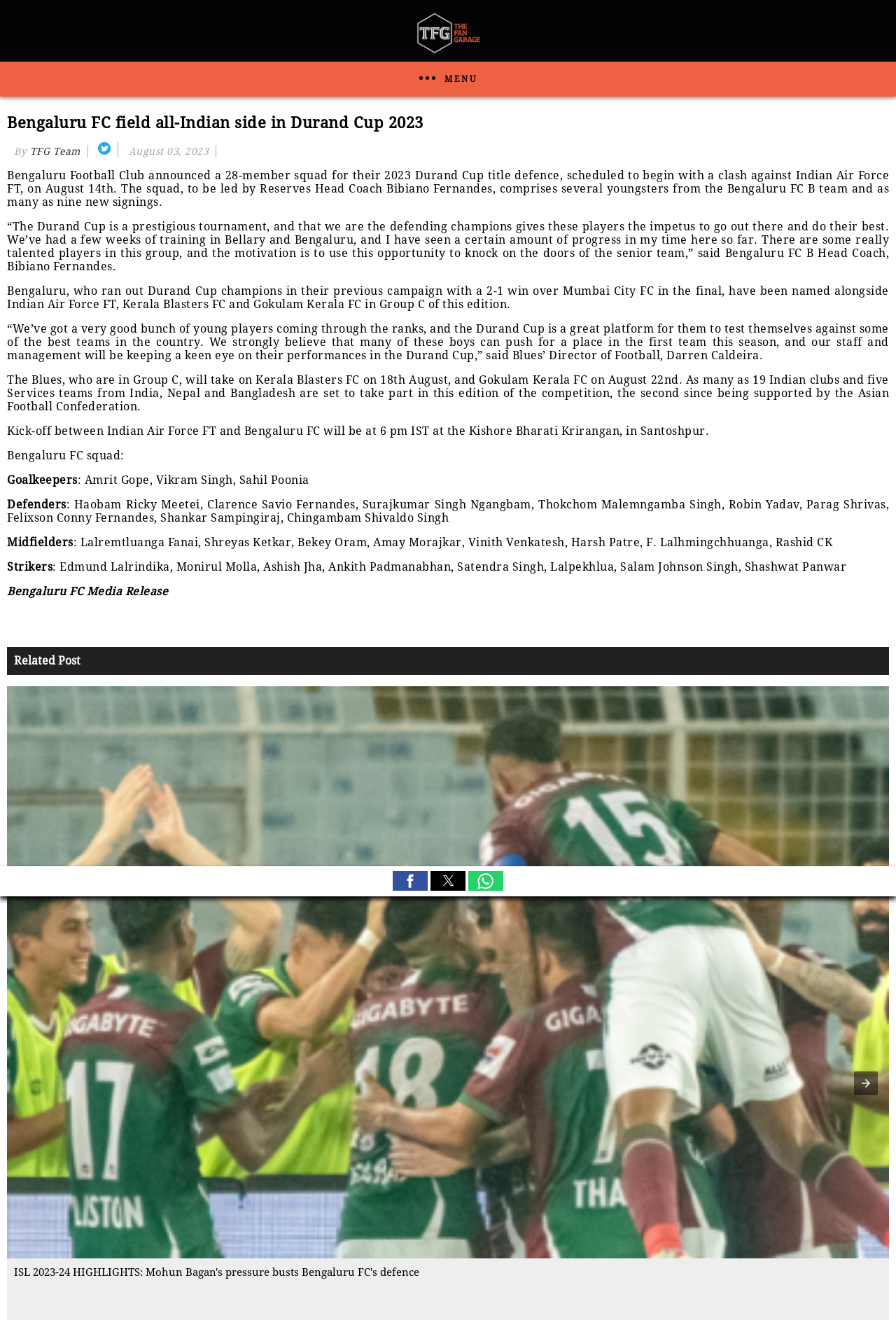Give an in-depth explanation of the webpage layout and content.

The webpage is about Bengaluru FC's squad announcement for the 2023 Durand Cup. At the top, there is a menu button on the left and a link on the right. Below the menu button, there is a heading that reads "Bengaluru FC field all-Indian side in Durand Cup 2023". 

To the right of the heading, there is a "By" label followed by a link to "TFG Team" and a Twitter icon with a link. The date "August 03, 2023" is also displayed. 

Below this section, there are four paragraphs of text that provide information about Bengaluru FC's squad, including quotes from the team's coach and director of football. The text also mentions the team's schedule and opponents in the Durand Cup.

Following the paragraphs, there is a section that lists the Bengaluru FC squad, divided into goalkeepers, defenders, midfielders, and strikers. Each position has a list of players' names.

At the bottom of the page, there is a section labeled "Bengaluru FC Media Release". Below this, there is a "Related Post" heading with a link to another article. There are also carousel navigation buttons and social media sharing buttons.